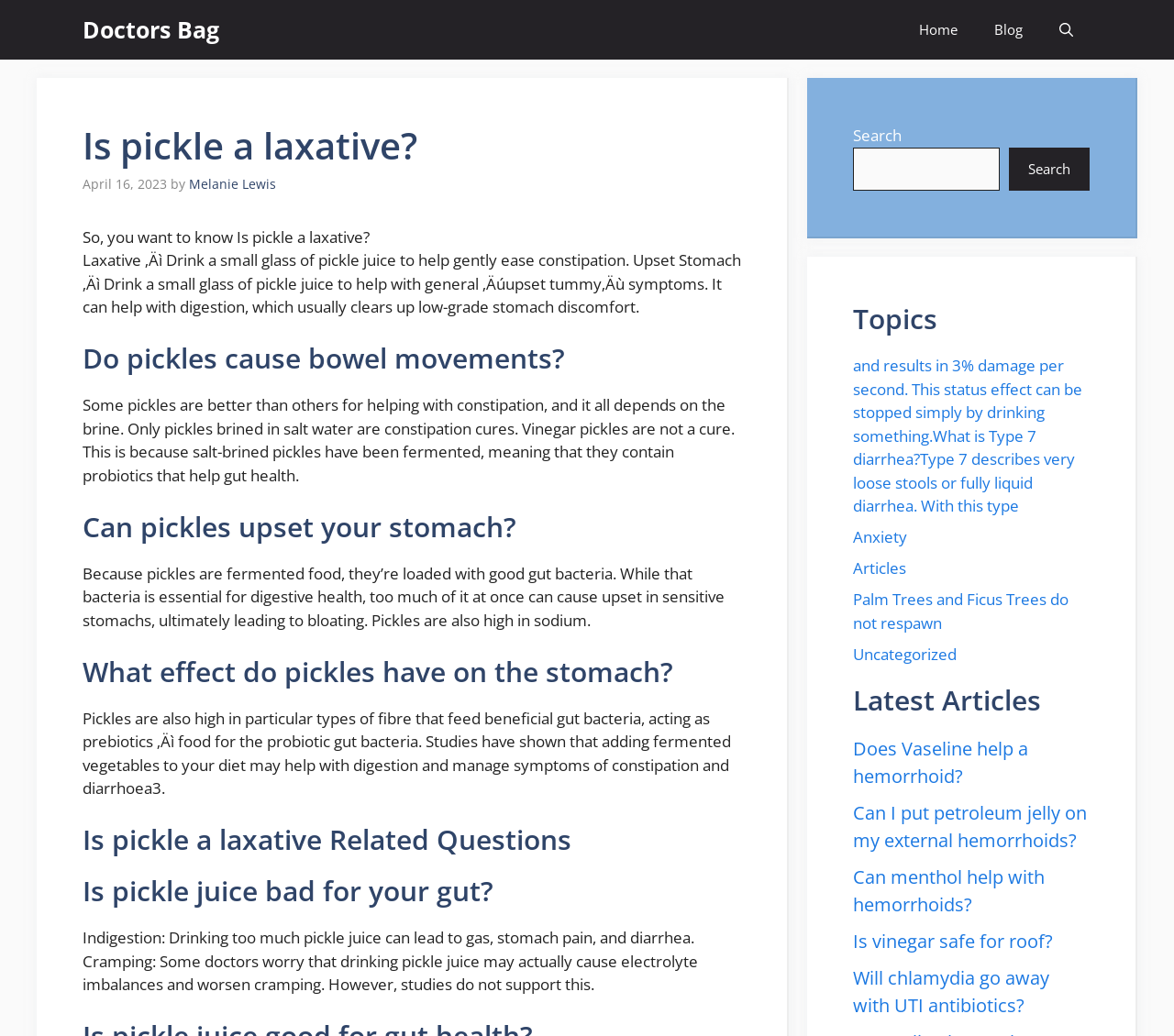Determine the bounding box coordinates of the region to click in order to accomplish the following instruction: "Check out the 'About Microsoft Dynamics CRM' page". Provide the coordinates as four float numbers between 0 and 1, specifically [left, top, right, bottom].

None